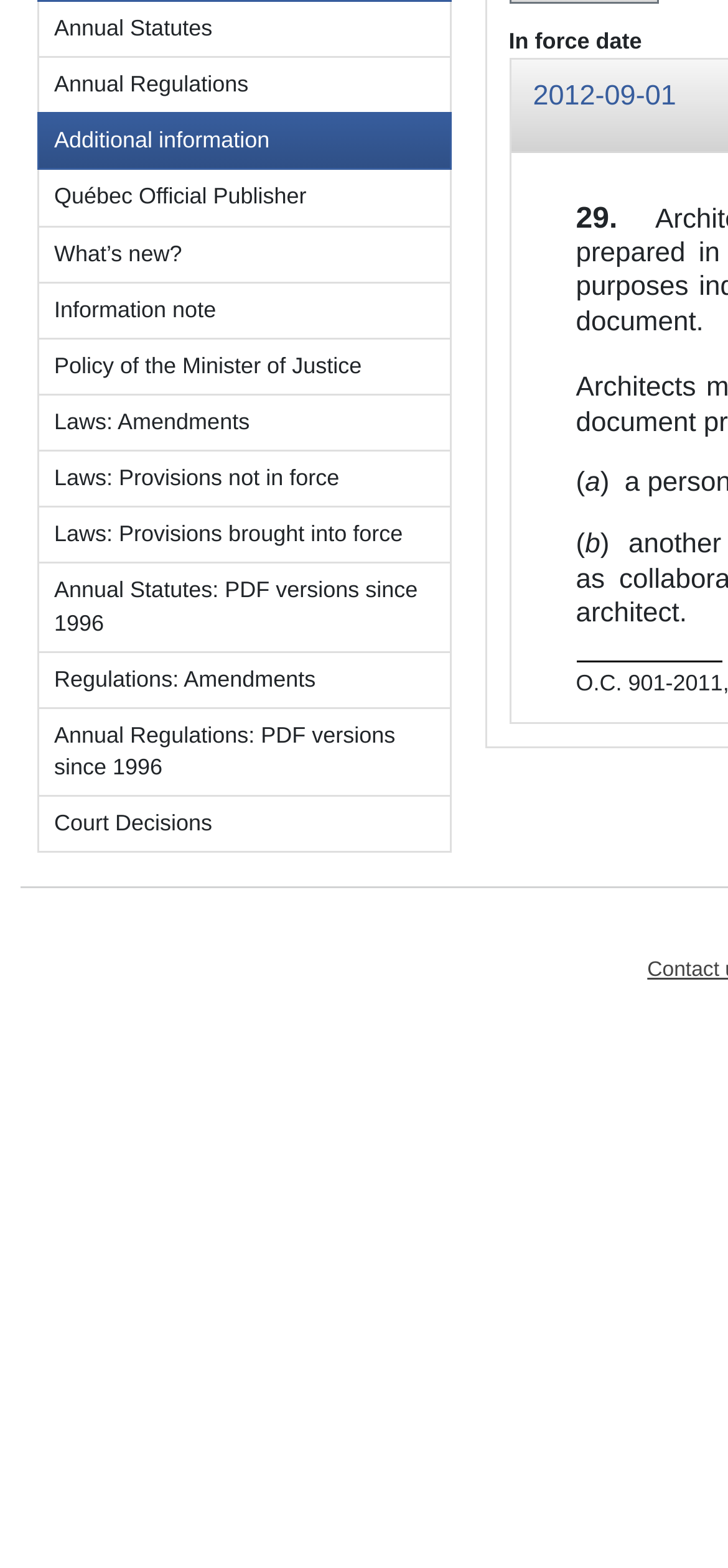Find the bounding box coordinates corresponding to the UI element with the description: "Laws: Provisions not in force". The coordinates should be formatted as [left, top, right, bottom], with values as floats between 0 and 1.

[0.051, 0.288, 0.619, 0.324]